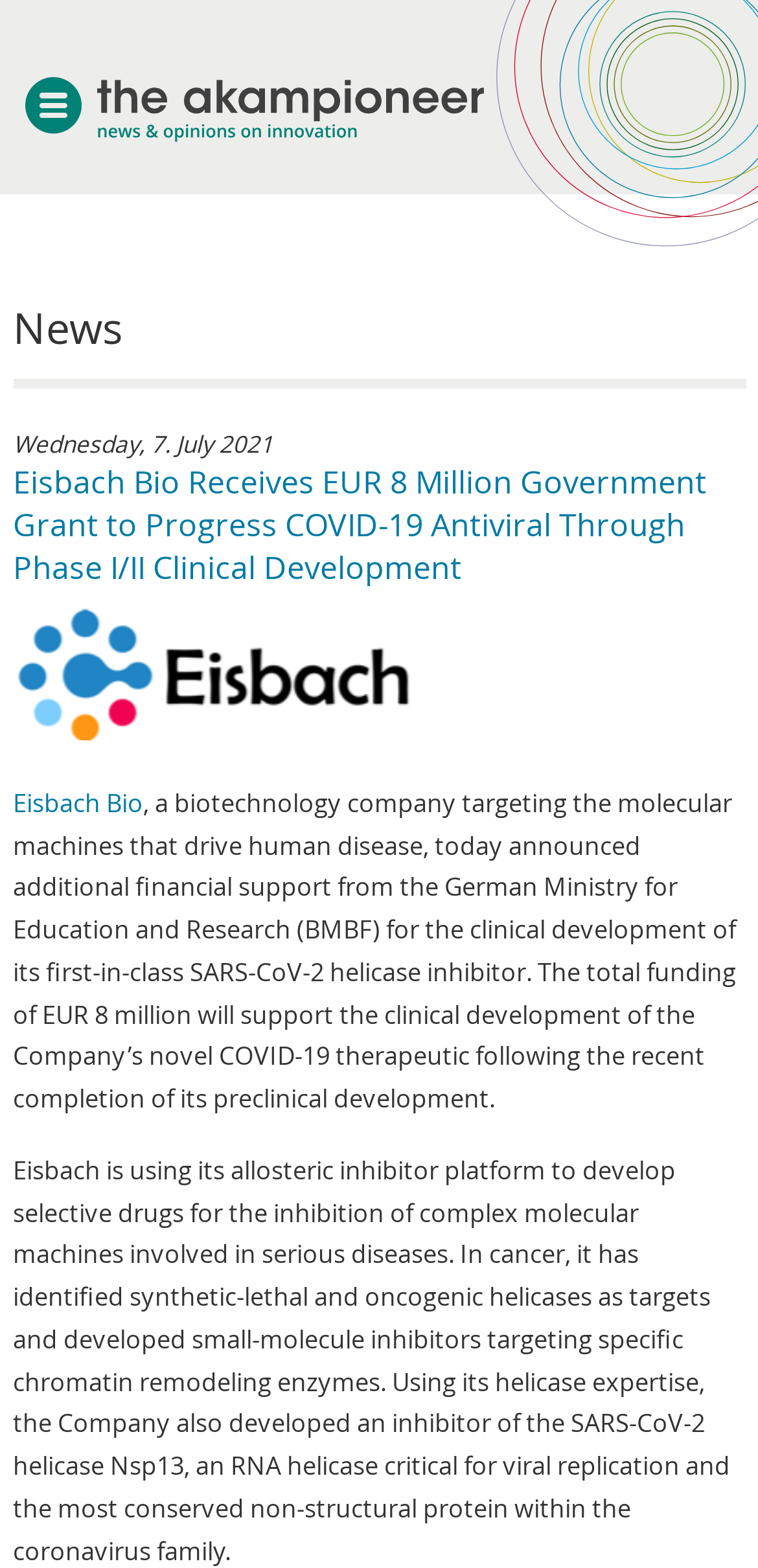Detail the webpage's structure and highlights in your description.

The webpage appears to be a news article or press release about Eisbach Bio, a biotechnology company. At the top of the page, there is a heading that reads "News" and a timestamp indicating that the article was published on Wednesday, July 7, 2021. Below the timestamp, there is a main heading that summarizes the content of the article, which is about Eisbach Bio receiving a government grant to progress its COVID-19 antiviral through phase I/II clinical development.

The main content of the article is divided into two paragraphs. The first paragraph explains that Eisbach Bio has received additional financial support from the German Ministry for Education and Research for the clinical development of its novel COVID-19 therapeutic. The second paragraph provides more information about Eisbach Bio's allosteric inhibitor platform and its applications in cancer and COVID-19 treatment.

On the top-right side of the page, there are several links to other sections of the website, including "welcome", "about akampion", "professional approach", "services", "clients & case studies", and "news". These links are arranged horizontally and are positioned above the main content of the article.